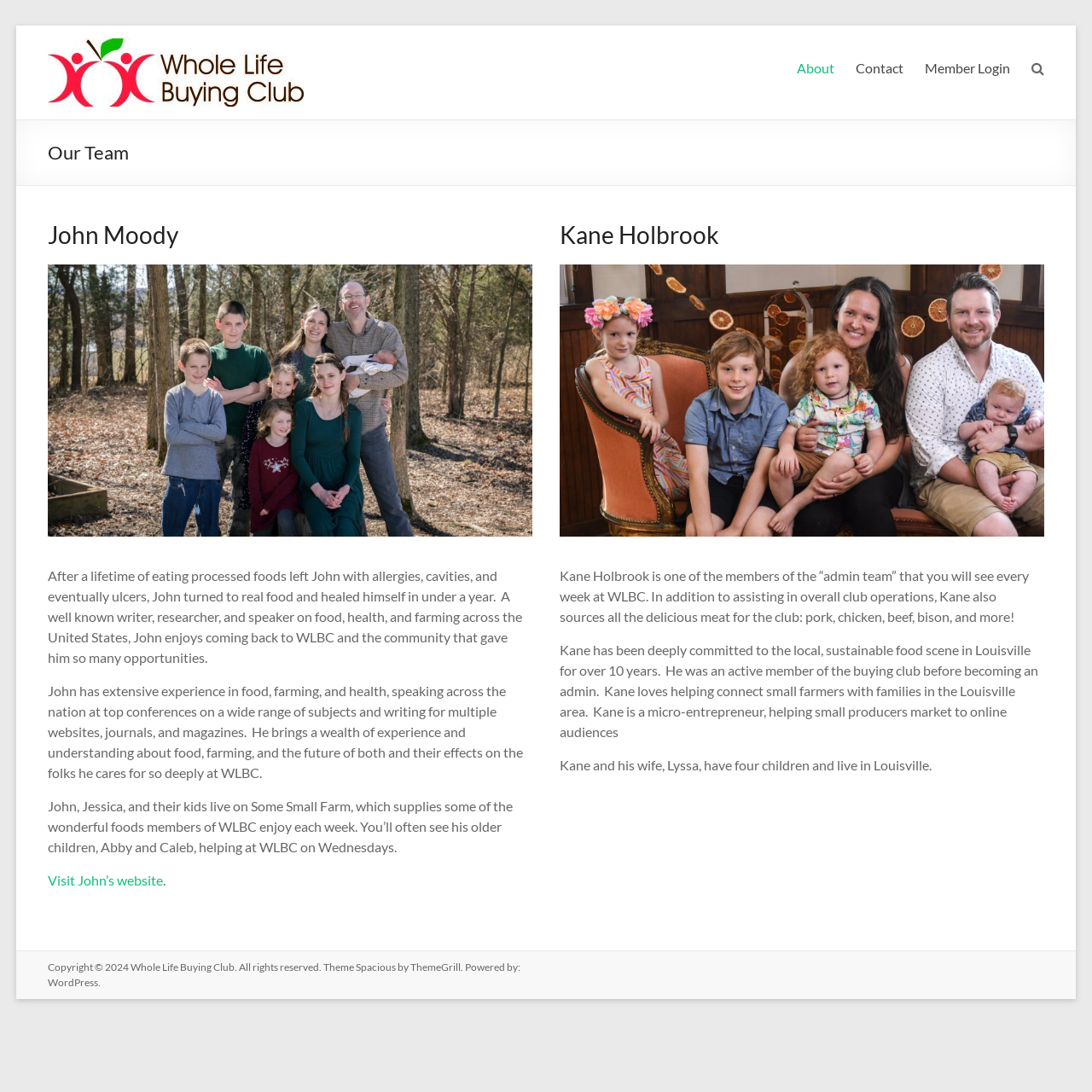Kindly determine the bounding box coordinates for the area that needs to be clicked to execute this instruction: "Click on the 'Contact' link".

[0.783, 0.051, 0.827, 0.074]